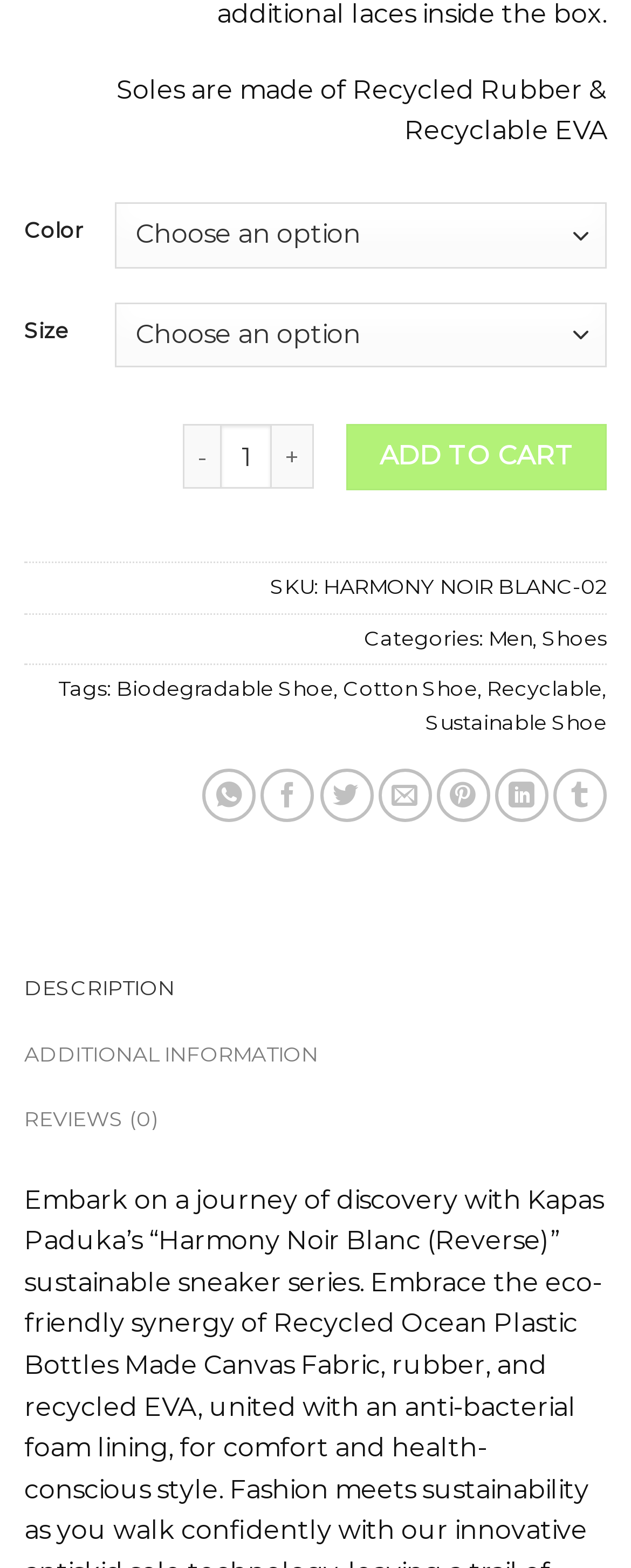Given the element description Shoes, predict the bounding box coordinates for the UI element in the webpage screenshot. The format should be (top-left x, top-left y, bottom-right x, bottom-right y), and the values should be between 0 and 1.

[0.859, 0.399, 0.962, 0.415]